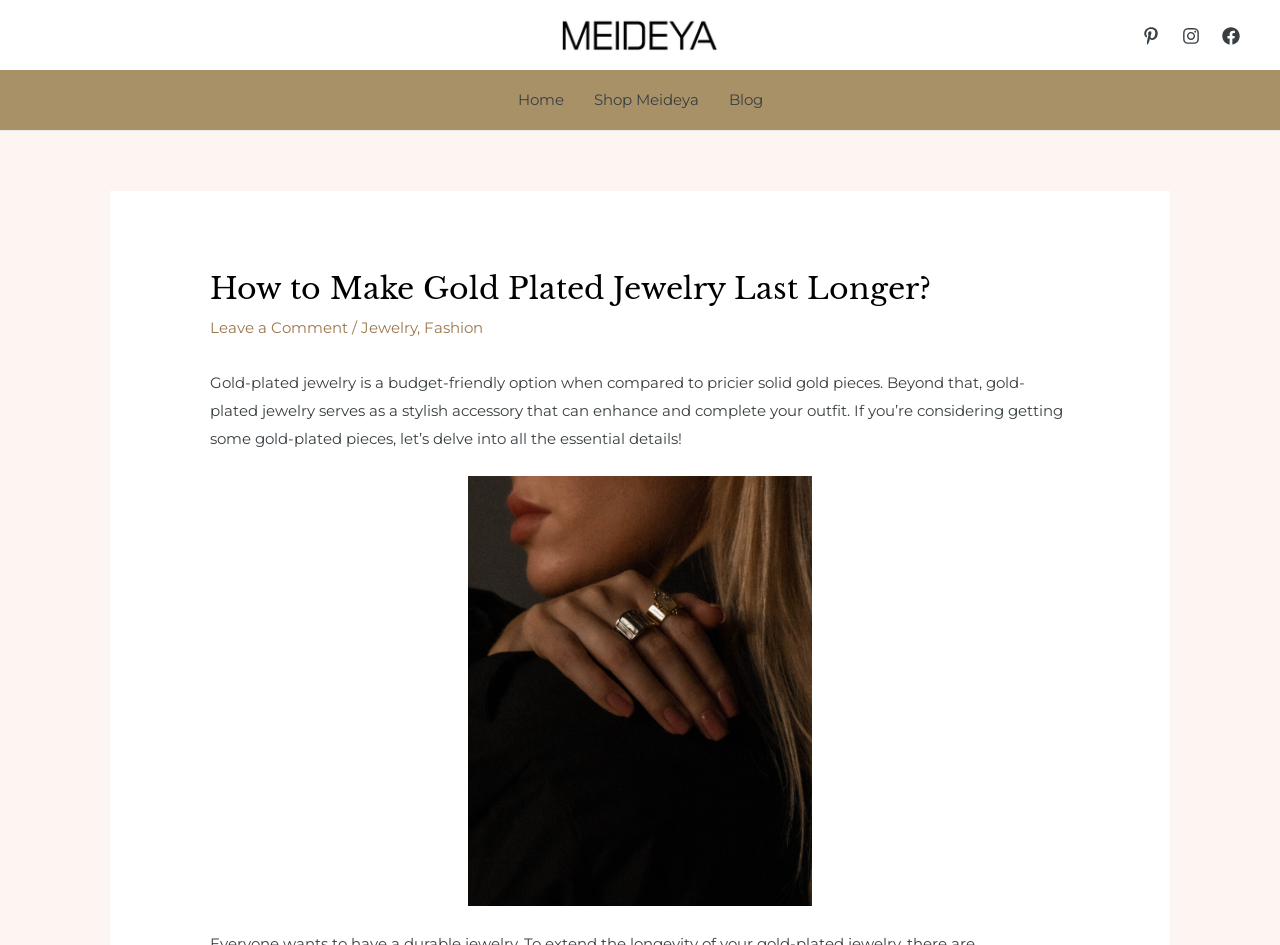Find the bounding box coordinates for the HTML element described in this sentence: "Jewelry". Provide the coordinates as four float numbers between 0 and 1, in the format [left, top, right, bottom].

[0.282, 0.337, 0.326, 0.357]